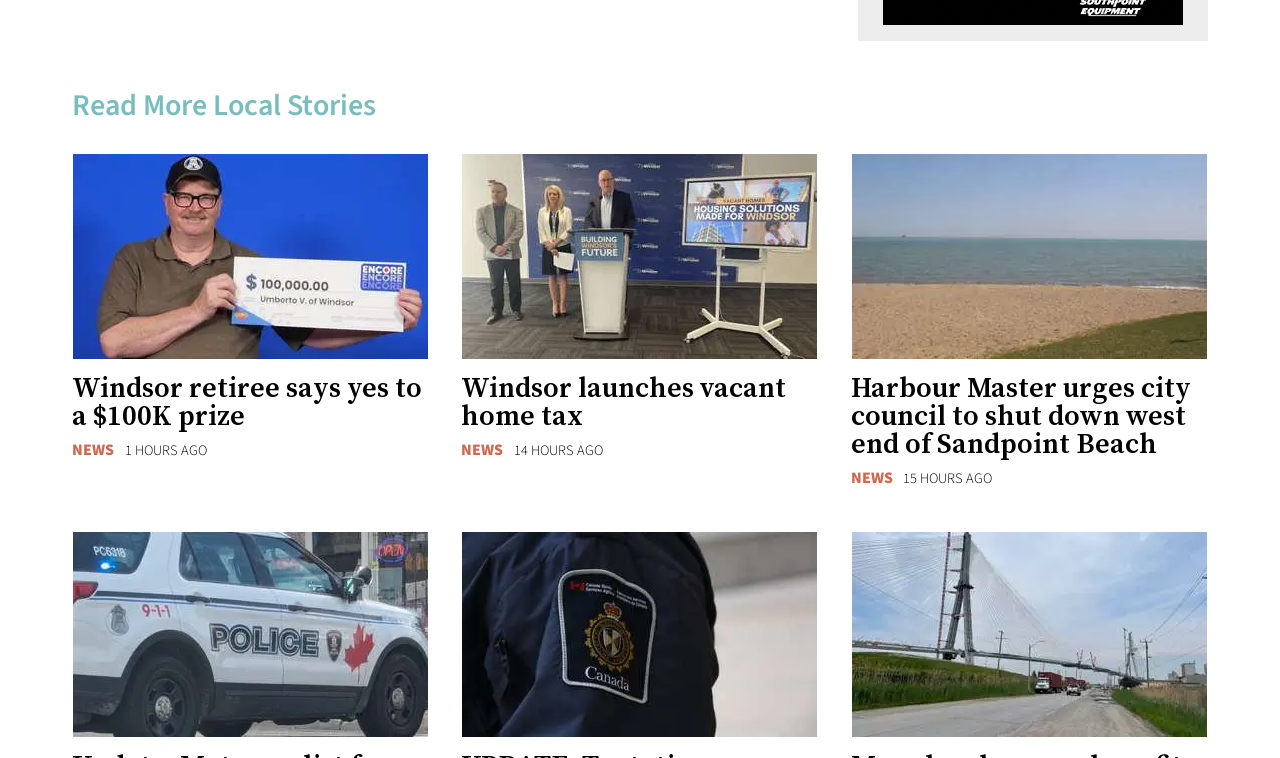Please locate the bounding box coordinates for the element that should be clicked to achieve the following instruction: "Read more about Windsor retiree saying yes to a $100K prize". Ensure the coordinates are given as four float numbers between 0 and 1, i.e., [left, top, right, bottom].

[0.056, 0.495, 0.335, 0.569]